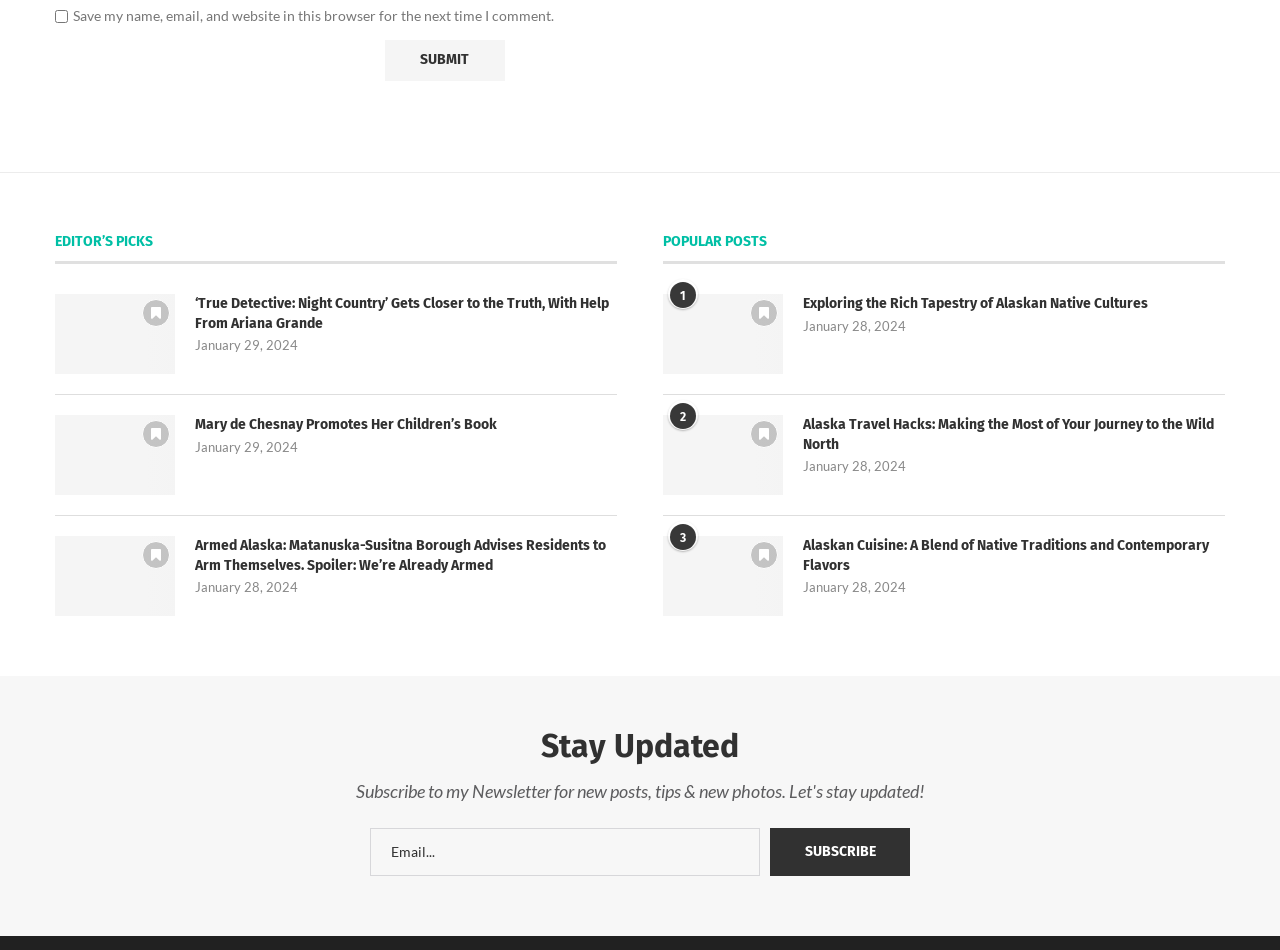Please respond in a single word or phrase: 
What is the purpose of the 'Stay Updated' section?

Subscribe to newsletter